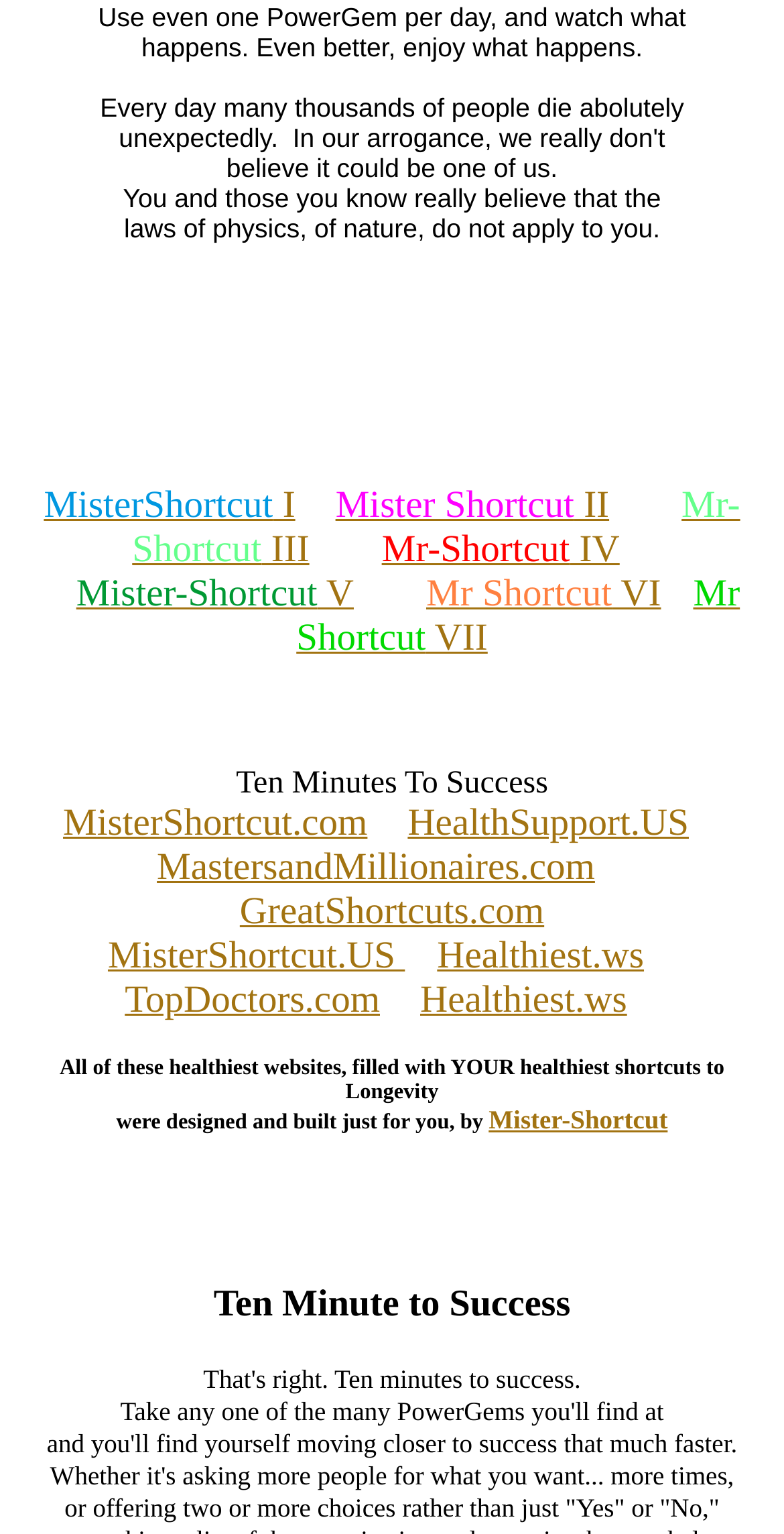Locate the bounding box coordinates of the clickable area to execute the instruction: "Check out Mister-Shortcut". Provide the coordinates as four float numbers between 0 and 1, represented as [left, top, right, bottom].

[0.623, 0.715, 0.852, 0.742]